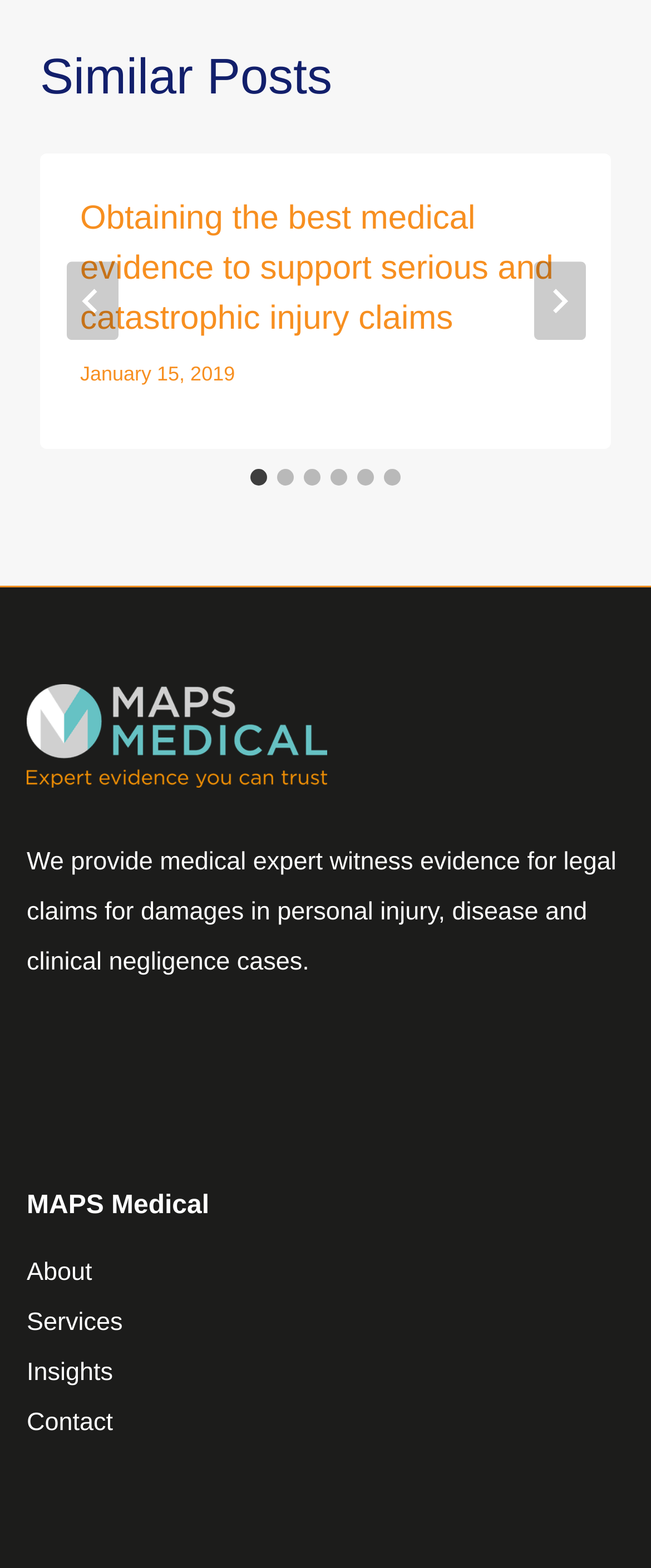Identify the bounding box for the element characterized by the following description: "aria-label="Go to last slide"".

[0.101, 0.167, 0.181, 0.216]